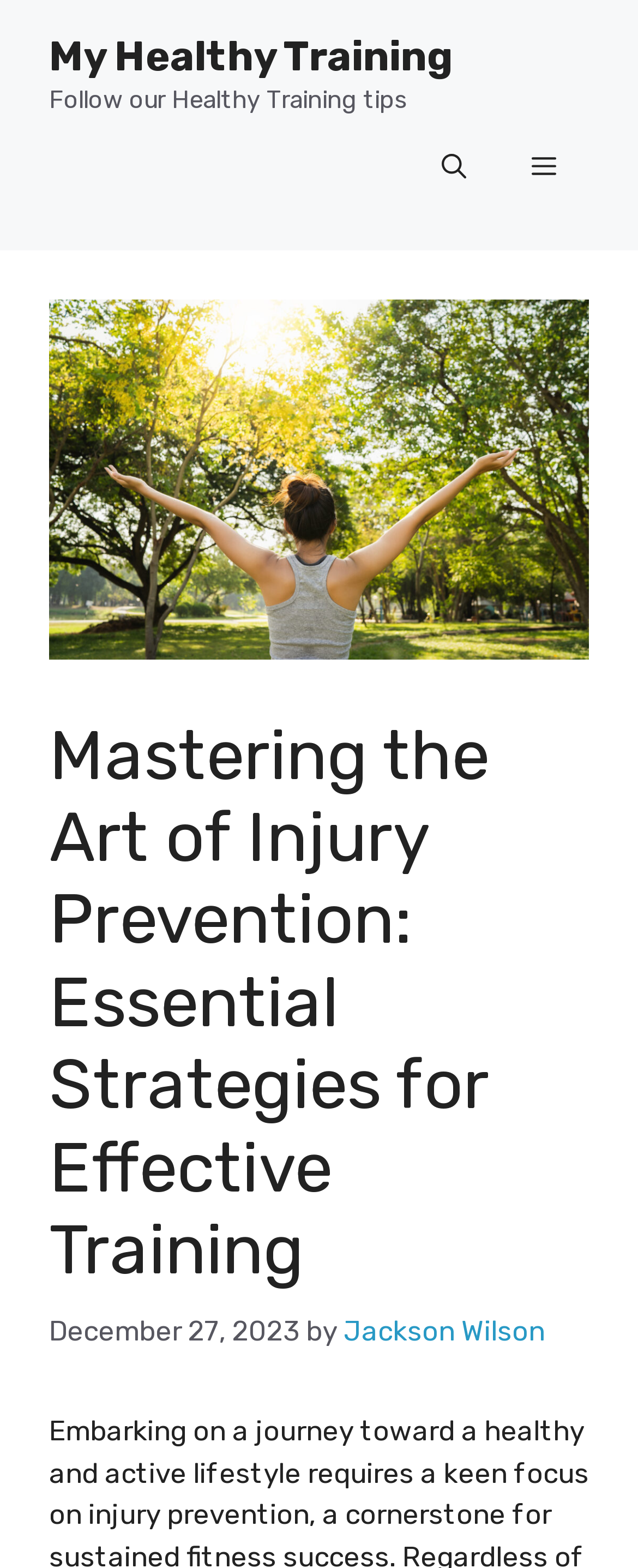Determine the bounding box coordinates in the format (top-left x, top-left y, bottom-right x, bottom-right y). Ensure all values are floating point numbers between 0 and 1. Identify the bounding box of the UI element described by: April 2016

None